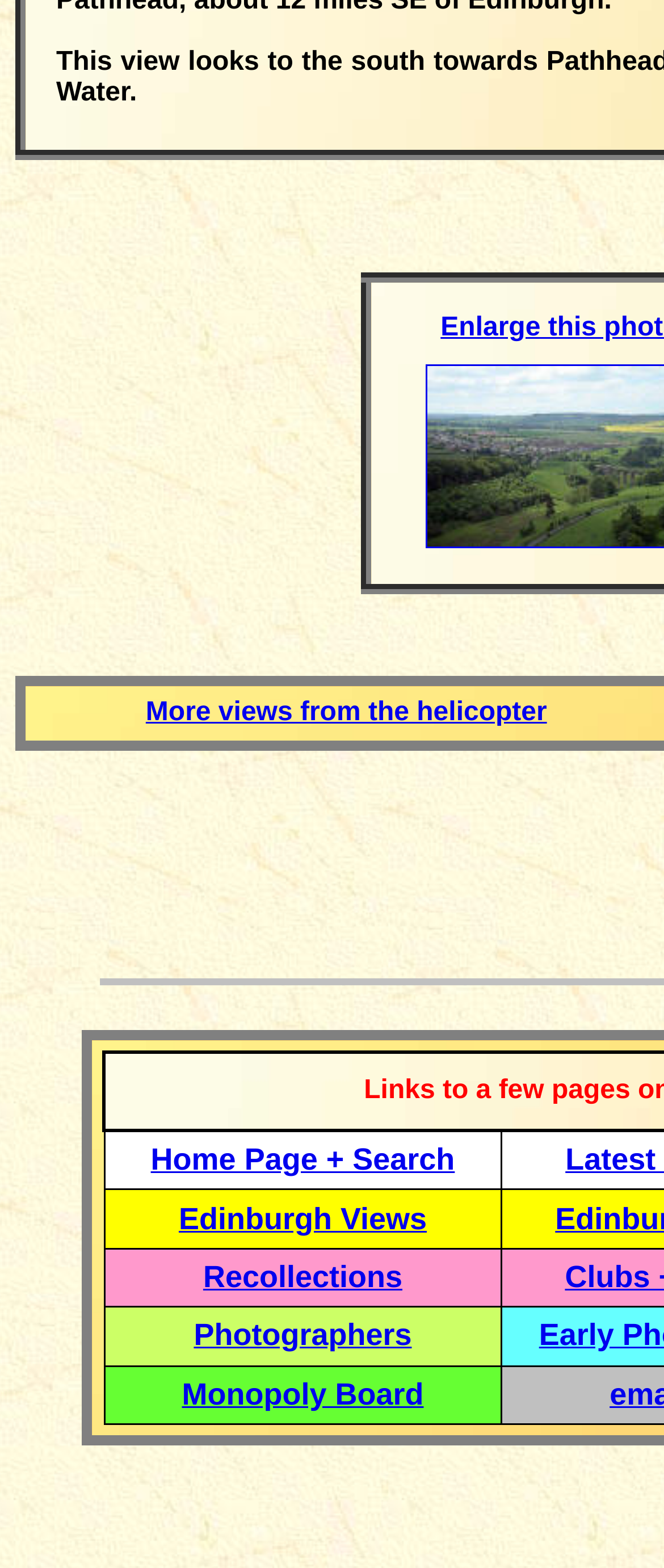Using the elements shown in the image, answer the question comprehensively: What is the text above the gridcell?

Above the gridcell, I found a StaticText element with the text 'More views from the helicopter' at coordinates [0.22, 0.445, 0.824, 0.464].